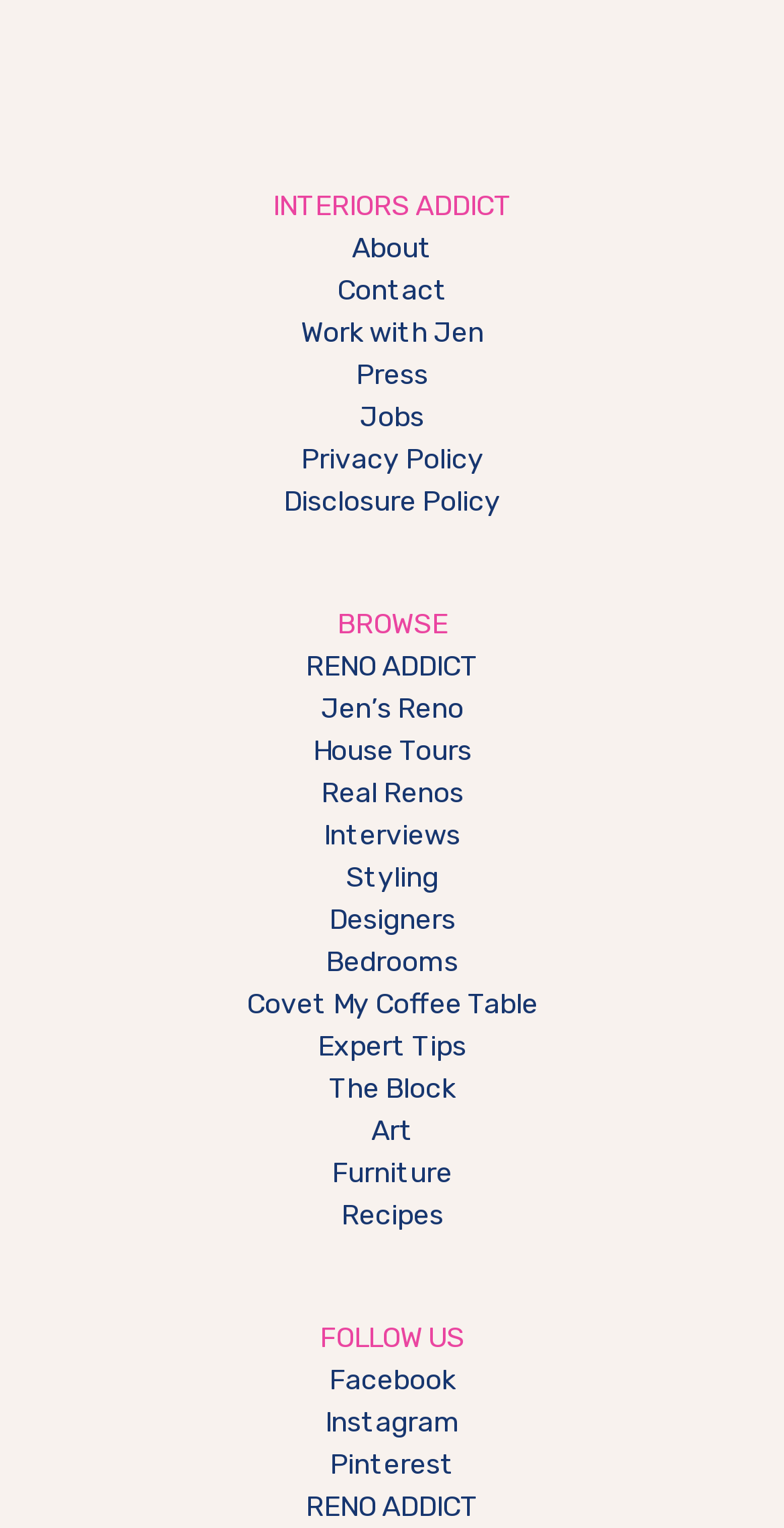Identify the bounding box for the given UI element using the description provided. Coordinates should be in the format (top-left x, top-left y, bottom-right x, bottom-right y) and must be between 0 and 1. Here is the description: Real Renos

[0.409, 0.508, 0.591, 0.531]